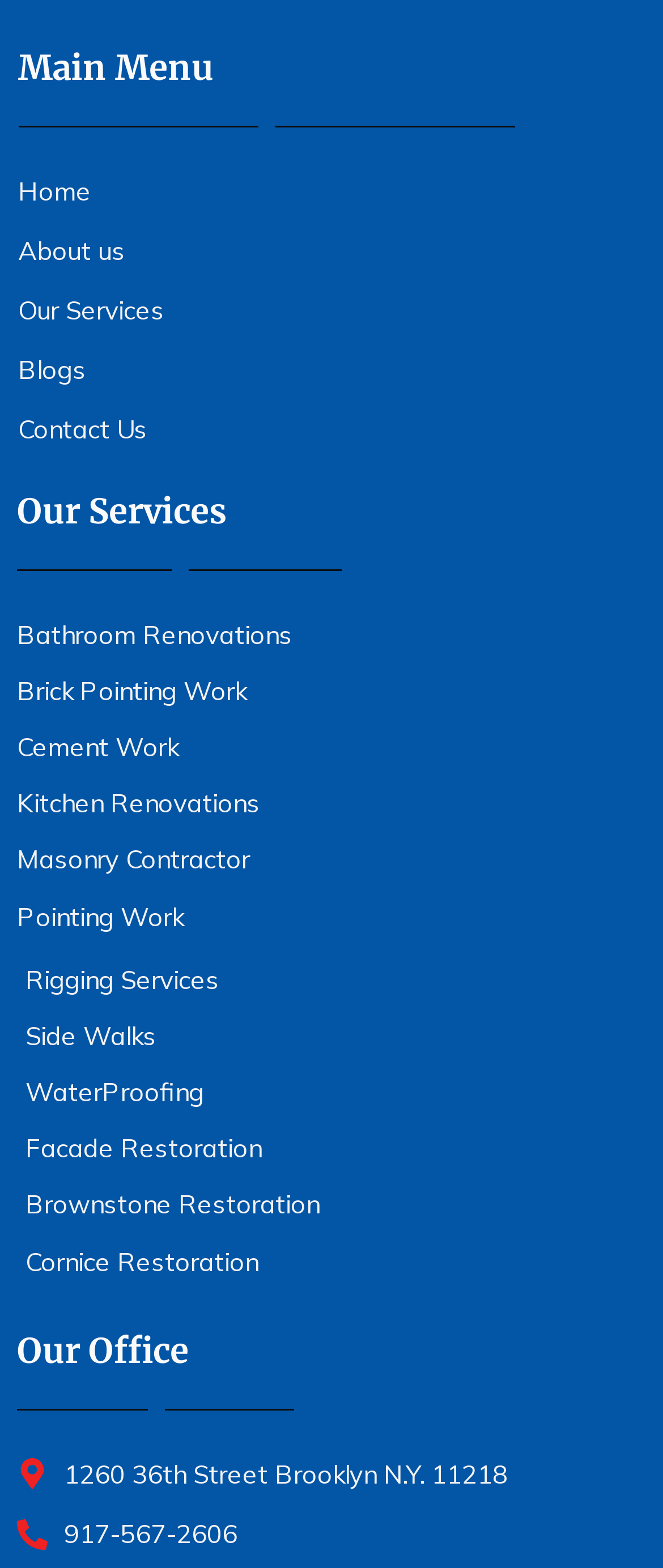What is the address of the office?
Refer to the image and provide a one-word or short phrase answer.

1260 36th Street Brooklyn N.Y. 11218